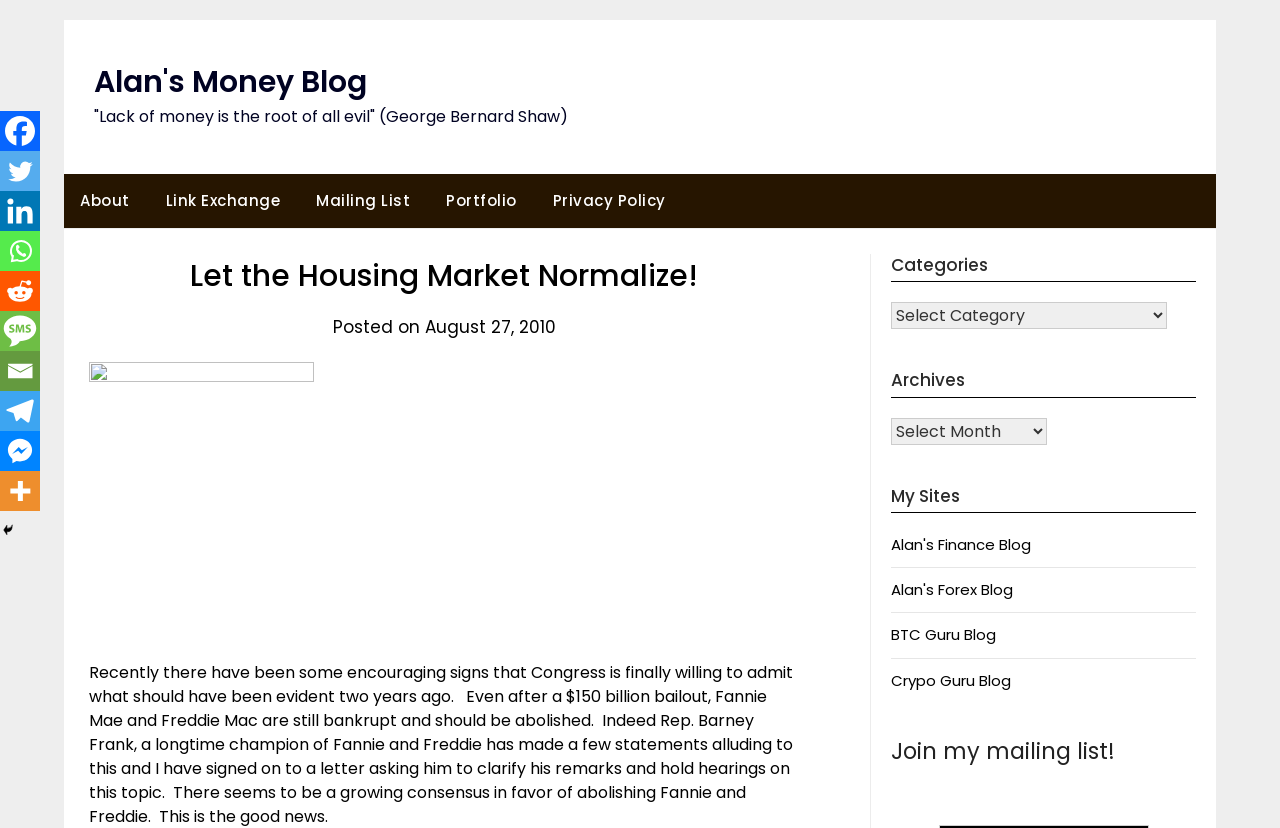Give a detailed explanation of the elements present on the webpage.

This webpage is a blog post titled "Let the Housing Market Normalize!" on Alan's Money Blog. At the top, there is a quote from George Bernard Shaw, "Lack of money is the root of all evil." Below the quote, there are five navigation links: "About", "Link Exchange", "Mailing List", "Portfolio", and "Privacy Policy". 

The main content of the blog post is a lengthy article discussing the need to abolish Fannie Mae and Freddie Mac, with a heading that matches the title of the blog post. The article is dated August 27, 2010. 

On the left side of the page, there are social media links, including Facebook, Twitter, Linkedin, and more, arranged vertically. There is also a "Hide" button at the bottom of this section.

On the right side of the page, there are several sections. The first section is labeled "Categories" and has a dropdown menu. Below that, there is an "Archives" section with another dropdown menu. The next section is "My Sites", which lists four other blogs, including Alan's Finance Blog, Alan's Forex Blog, BTC Guru Blog, and Crypo Guru Blog. Finally, there is a call to action to join the mailing list.